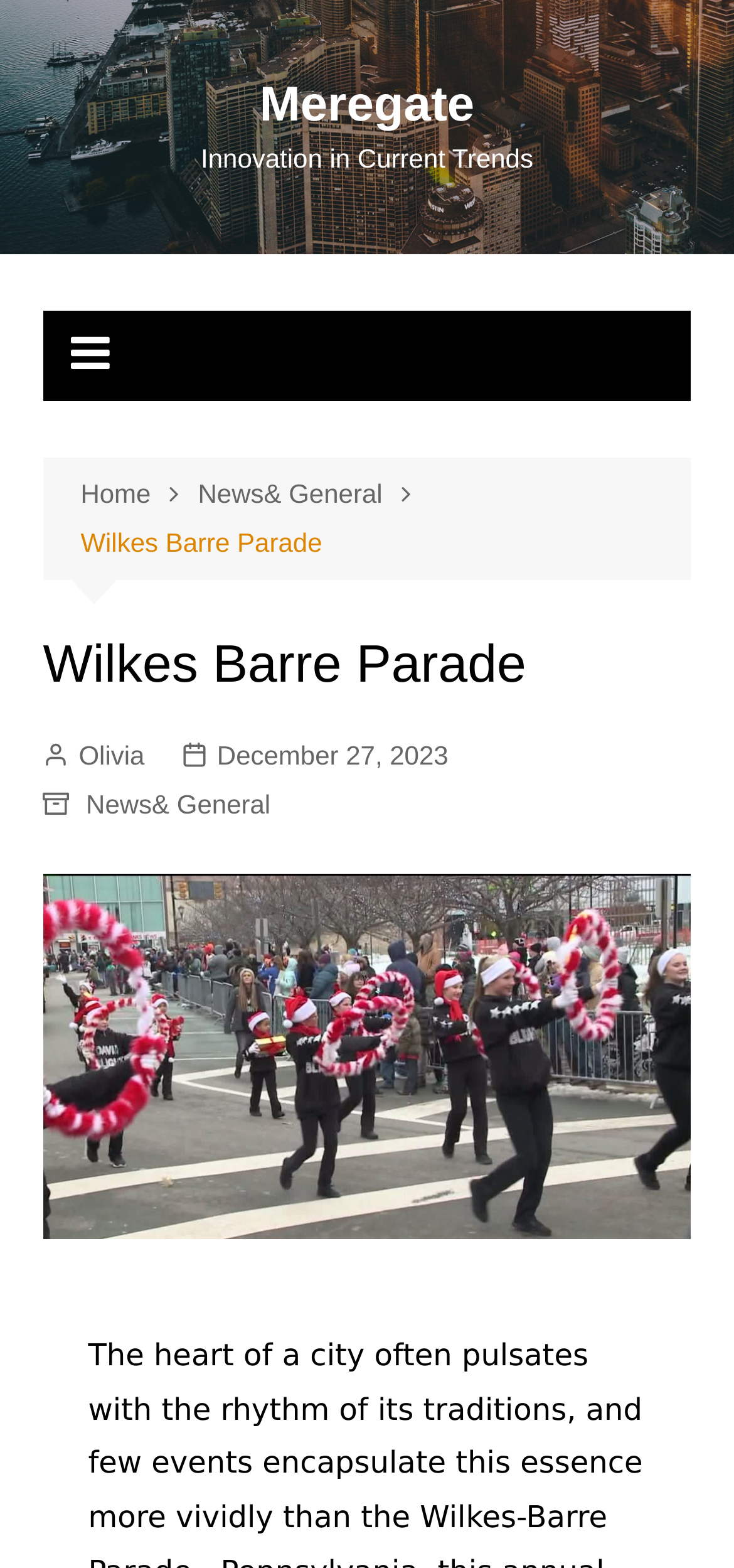Determine the bounding box coordinates for the UI element matching this description: "Olivia".

[0.058, 0.468, 0.197, 0.495]